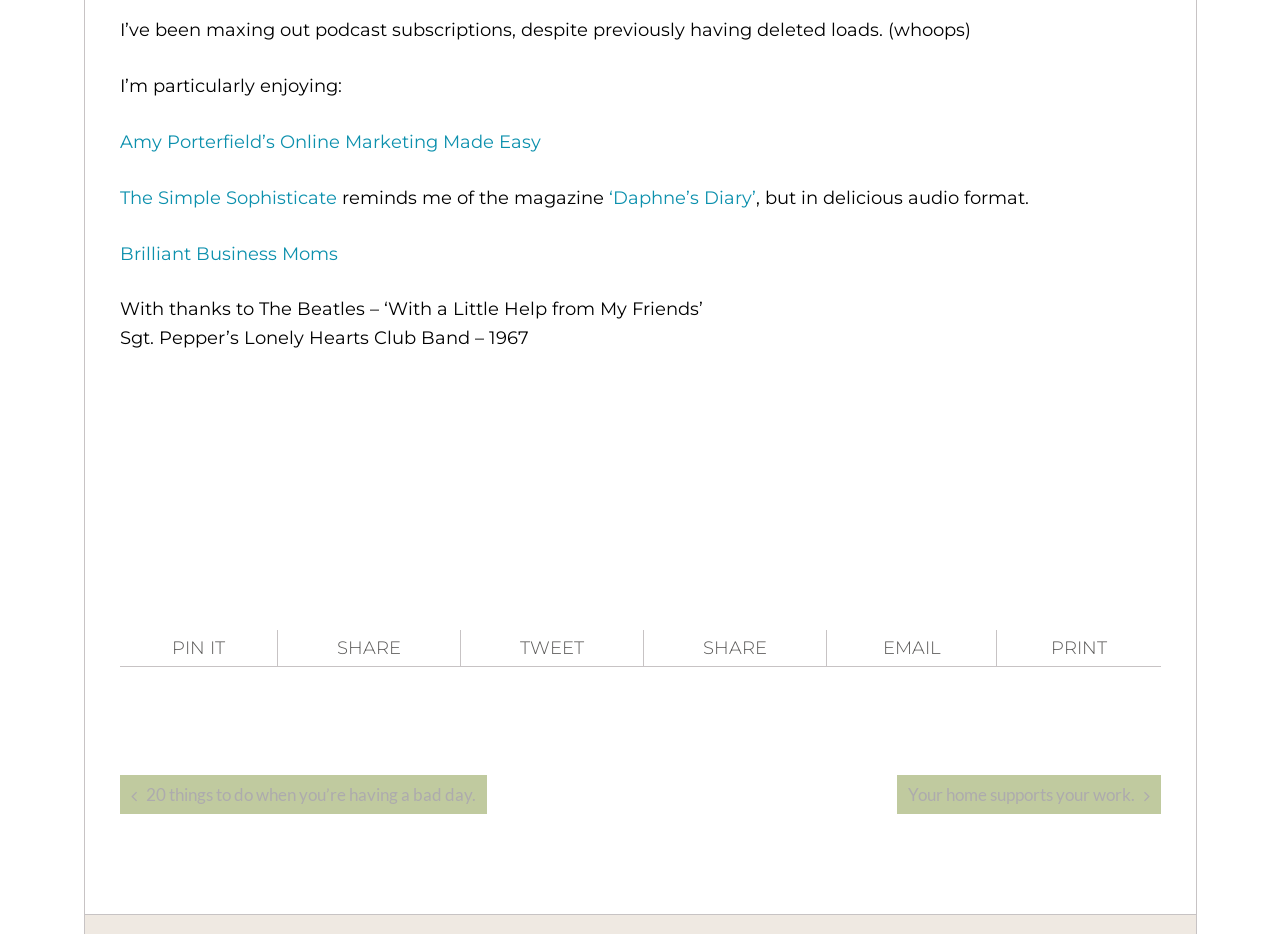Determine the bounding box of the UI element mentioned here: "Print". The coordinates must be in the format [left, top, right, bottom] with values ranging from 0 to 1.

[0.779, 0.675, 0.907, 0.713]